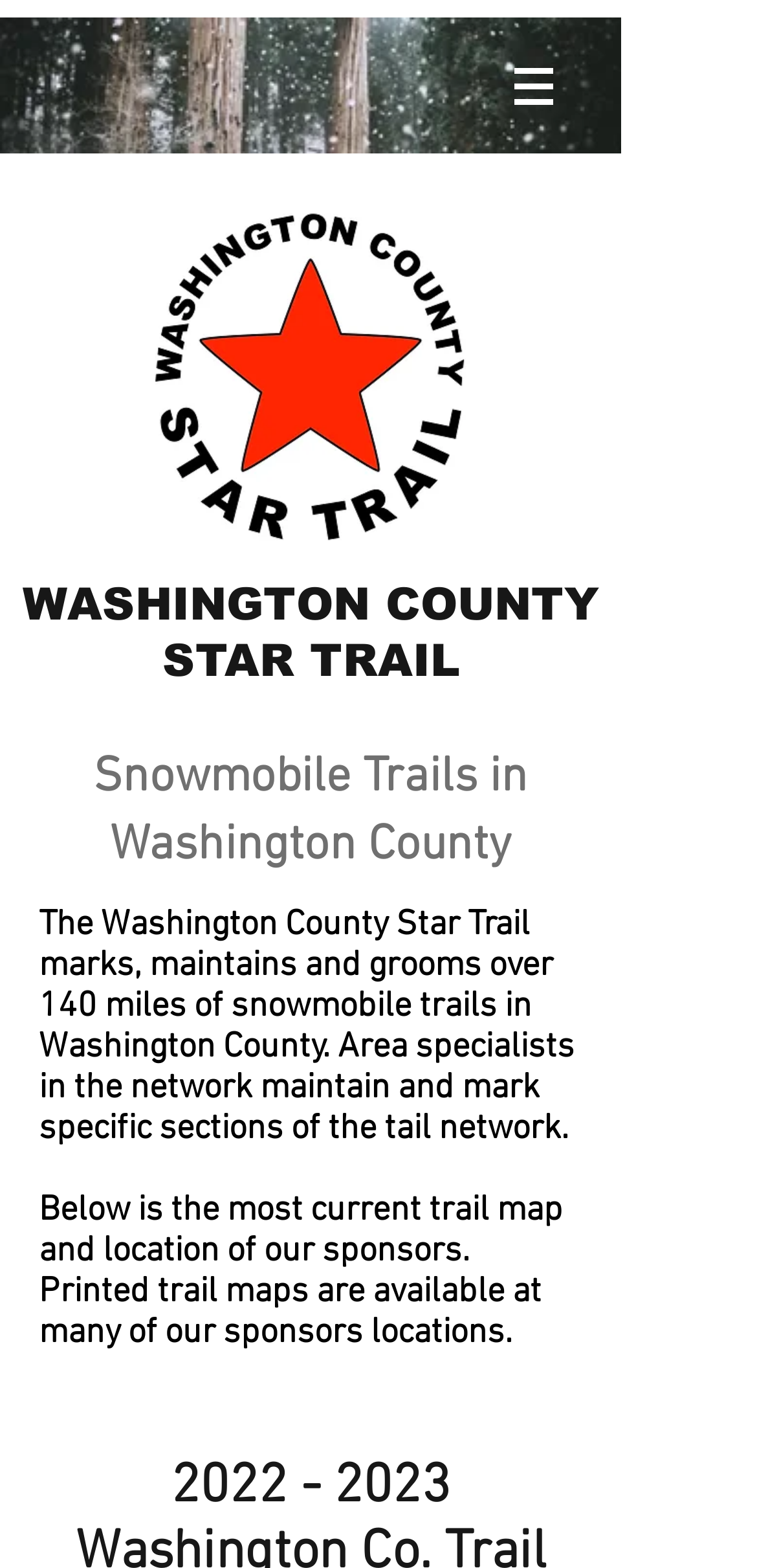What type of trails are marked and maintained?
Please answer using one word or phrase, based on the screenshot.

Snowmobile trails